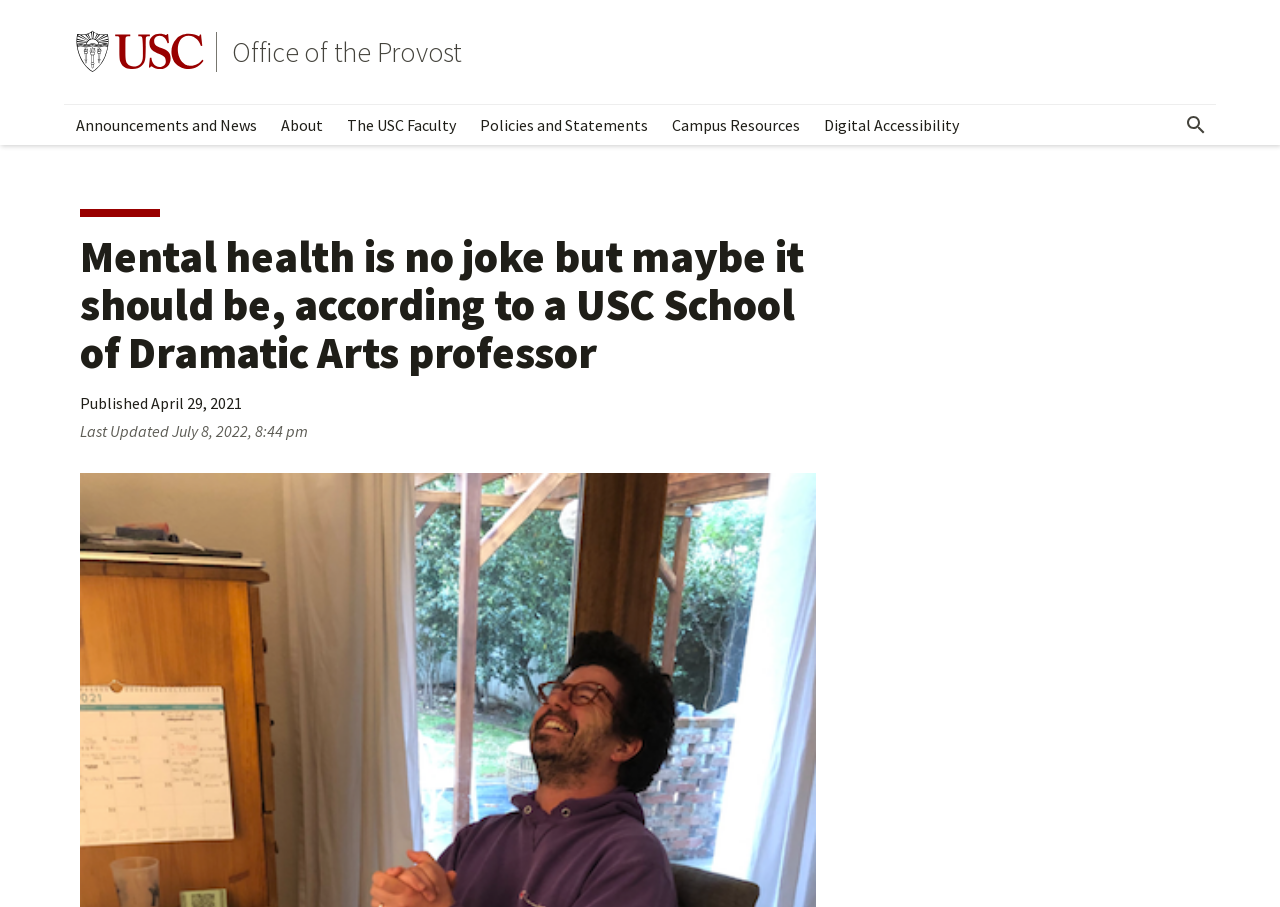Please identify the primary heading on the webpage and return its text.

Mental health is no joke but maybe it should be, according to a USC School of Dramatic Arts professor